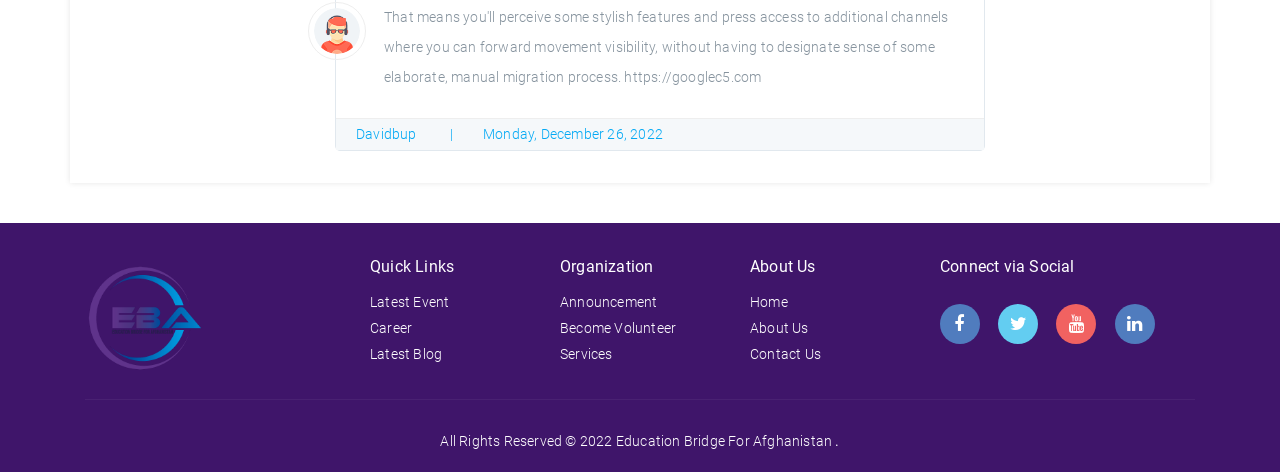Show the bounding box coordinates of the element that should be clicked to complete the task: "connect via Facebook".

[0.789, 0.663, 0.802, 0.707]